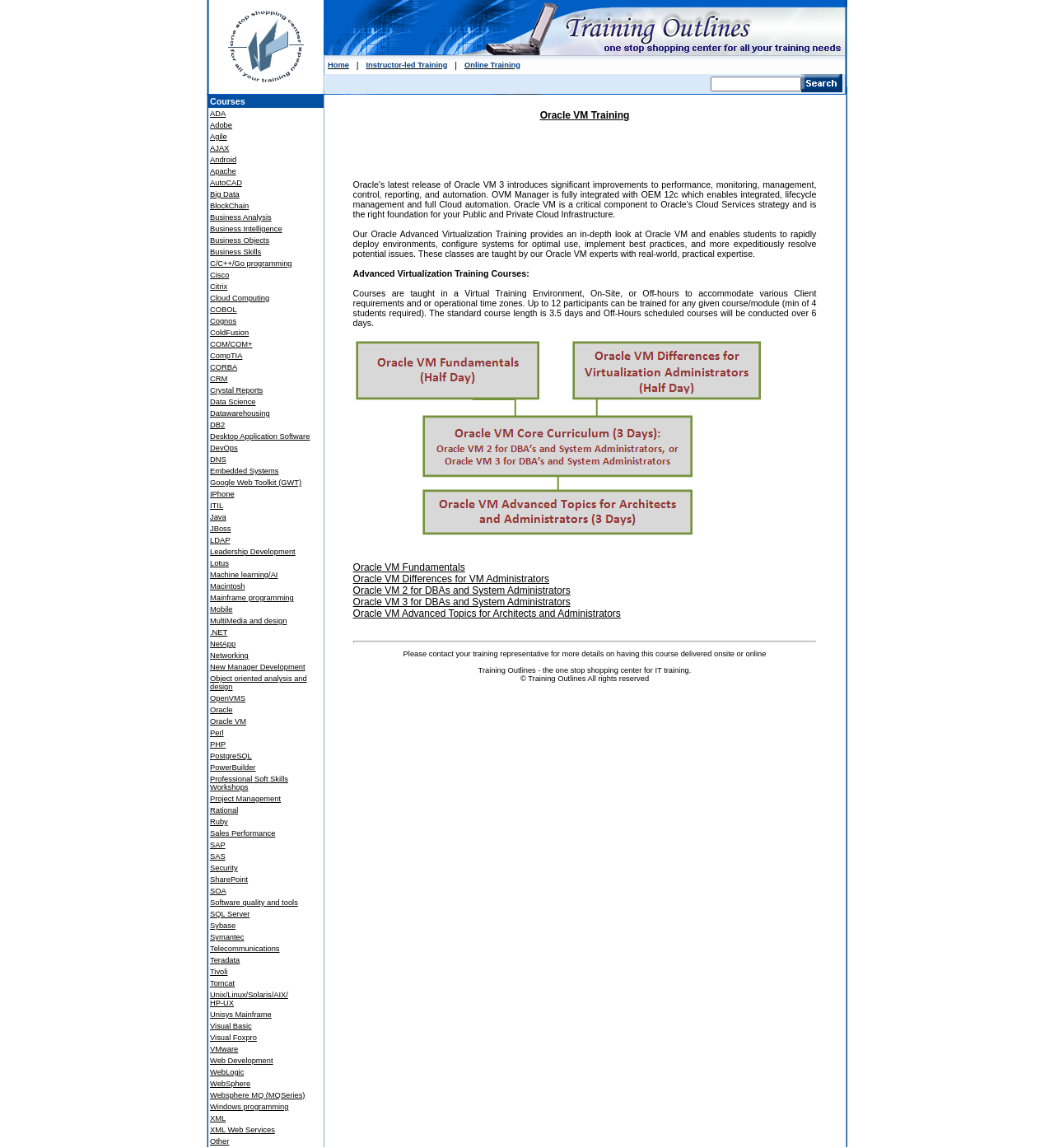Kindly respond to the following question with a single word or a brief phrase: 
What is the minimum number of students required for a course?

4